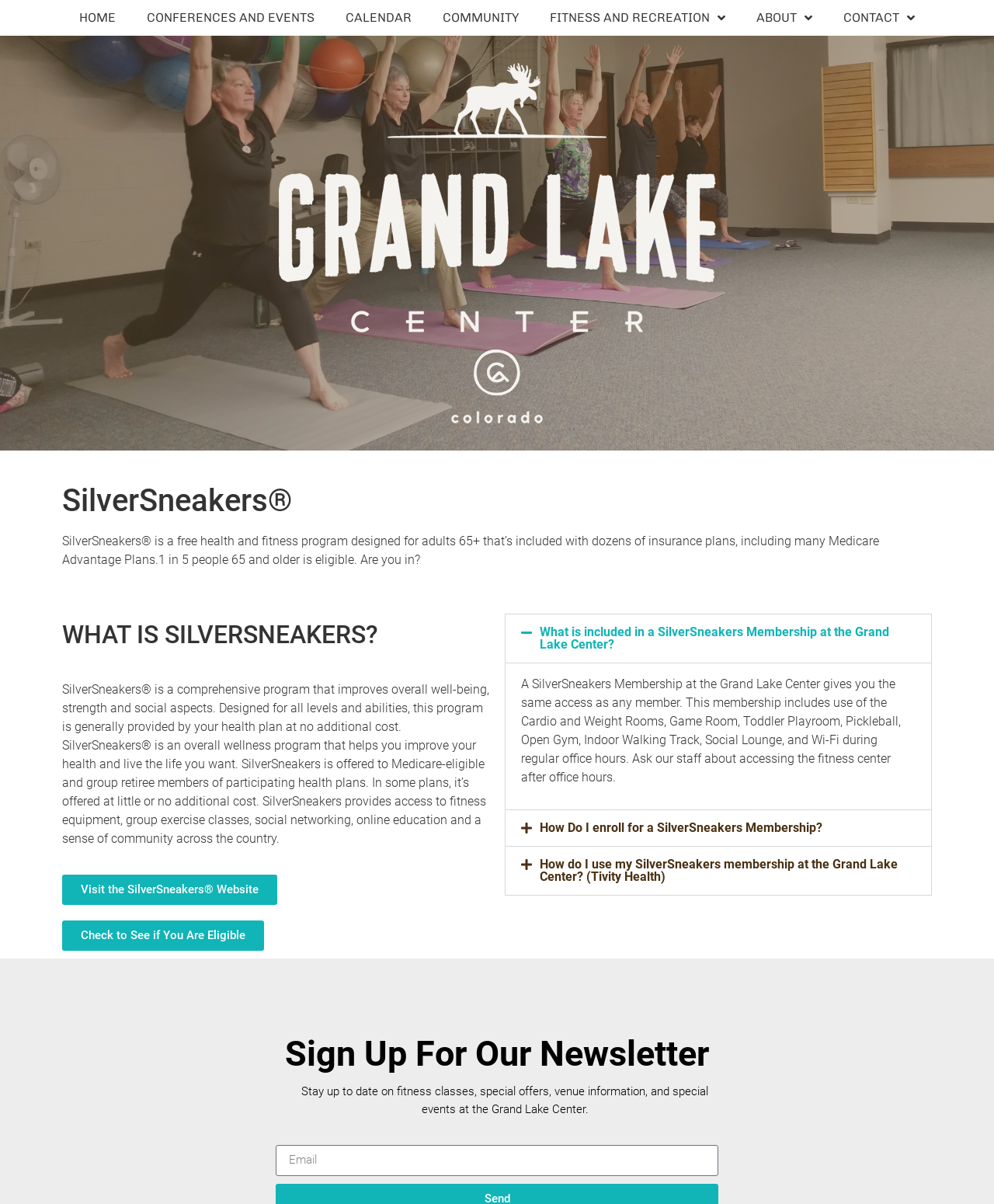Determine the bounding box for the UI element as described: "Fitness and Recreation". The coordinates should be represented as four float numbers between 0 and 1, formatted as [left, top, right, bottom].

[0.538, 0.0, 0.745, 0.03]